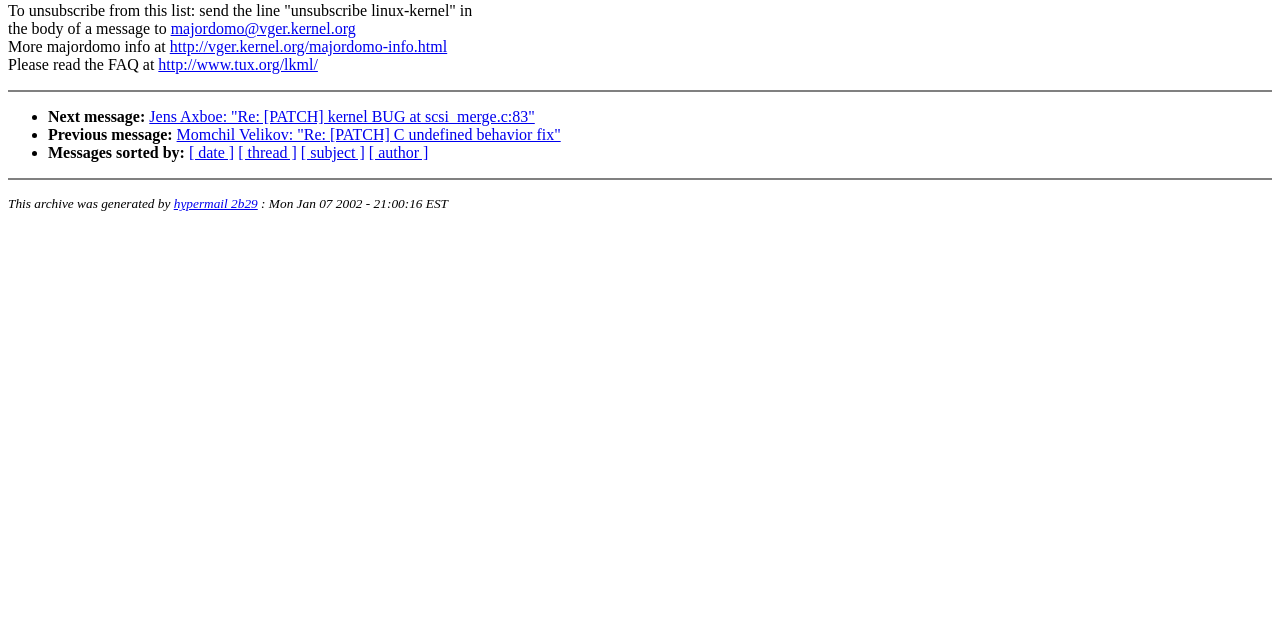From the webpage screenshot, identify the region described by http://vger.kernel.org/majordomo-info.html. Provide the bounding box coordinates as (top-left x, top-left y, bottom-right x, bottom-right y), with each value being a floating point number between 0 and 1.

[0.133, 0.06, 0.349, 0.087]